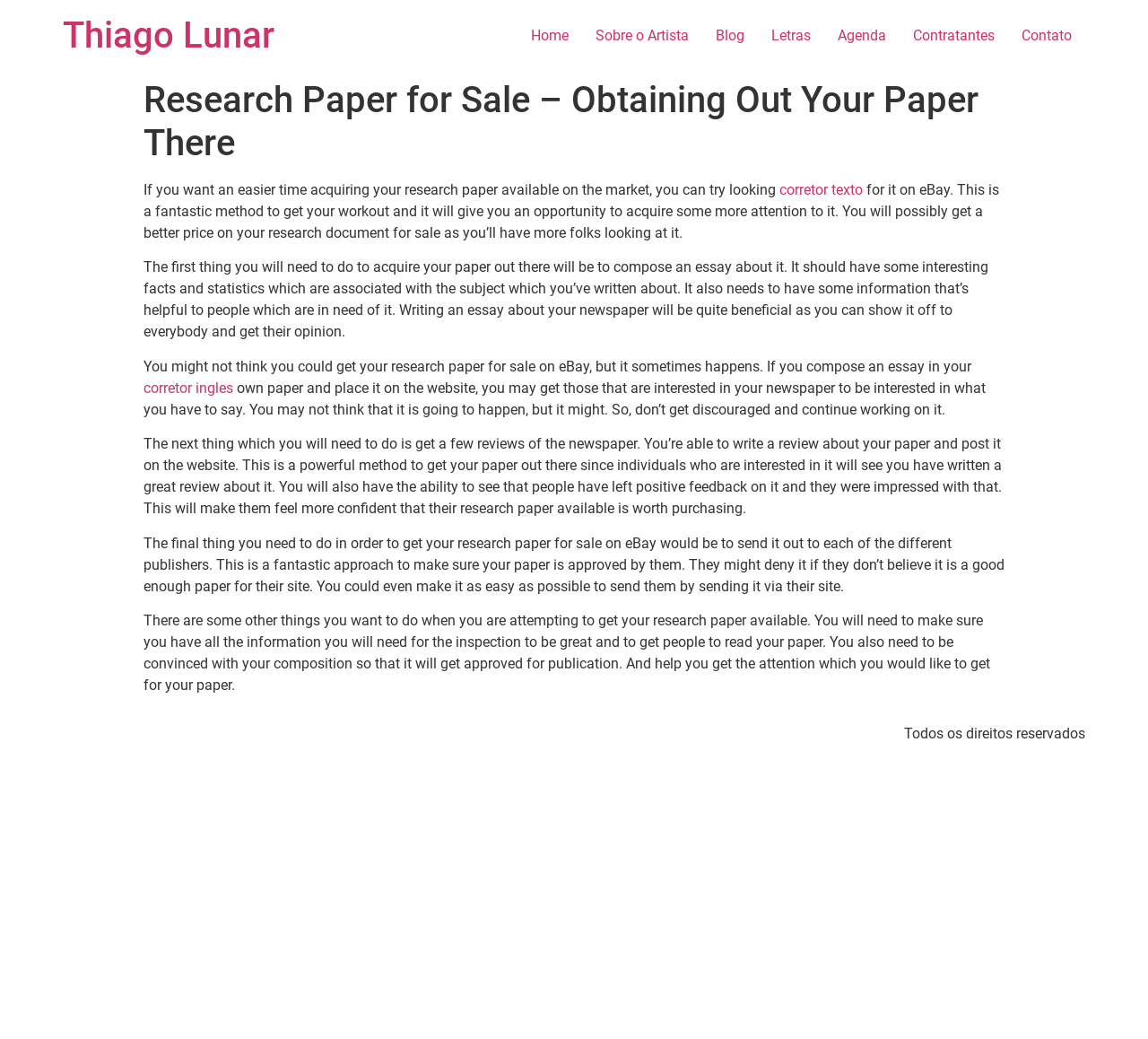Please locate the bounding box coordinates of the region I need to click to follow this instruction: "Click on the 'Sobre o Artista' link".

[0.507, 0.017, 0.612, 0.052]